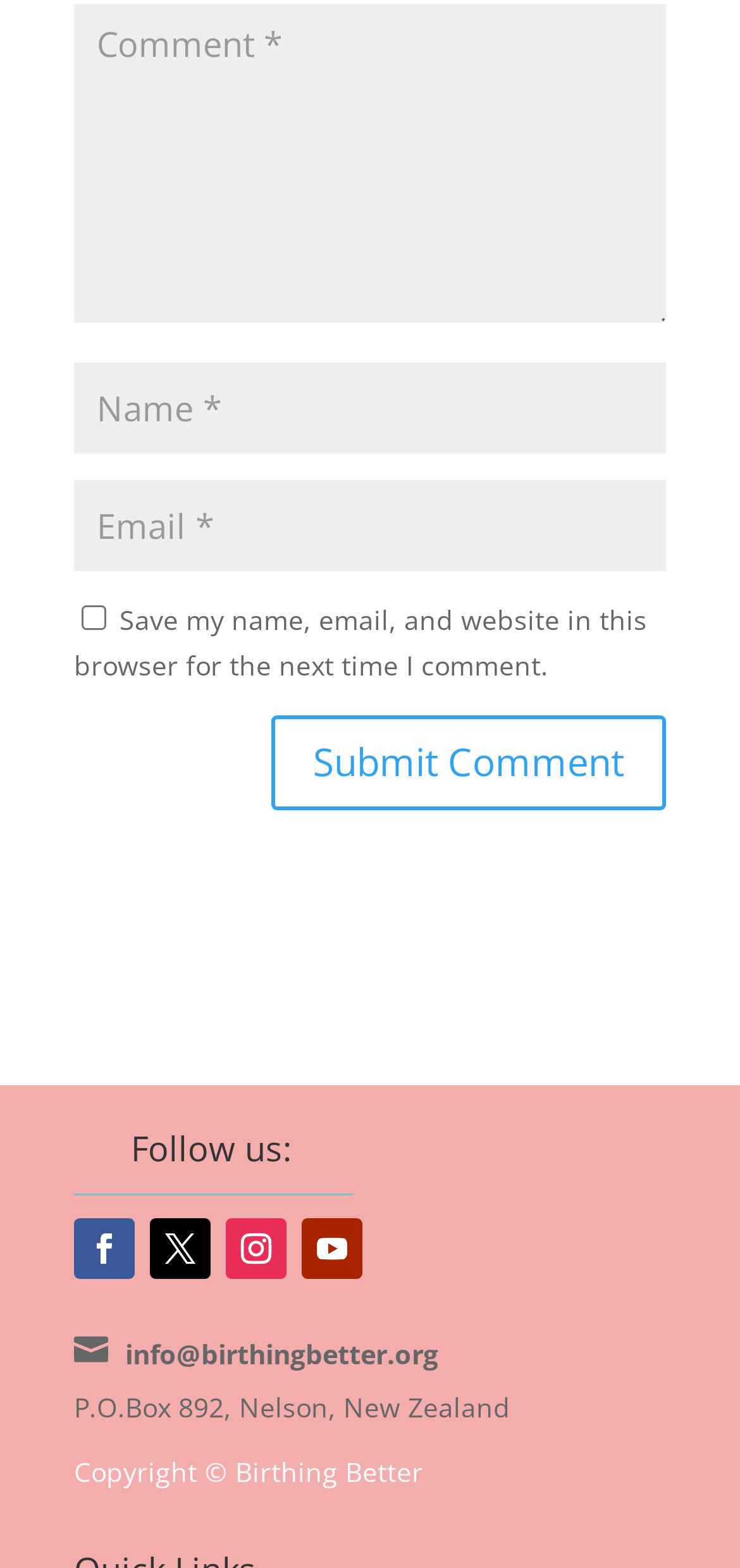Determine the bounding box coordinates of the clickable region to carry out the instruction: "Submit the comment".

[0.367, 0.456, 0.9, 0.516]